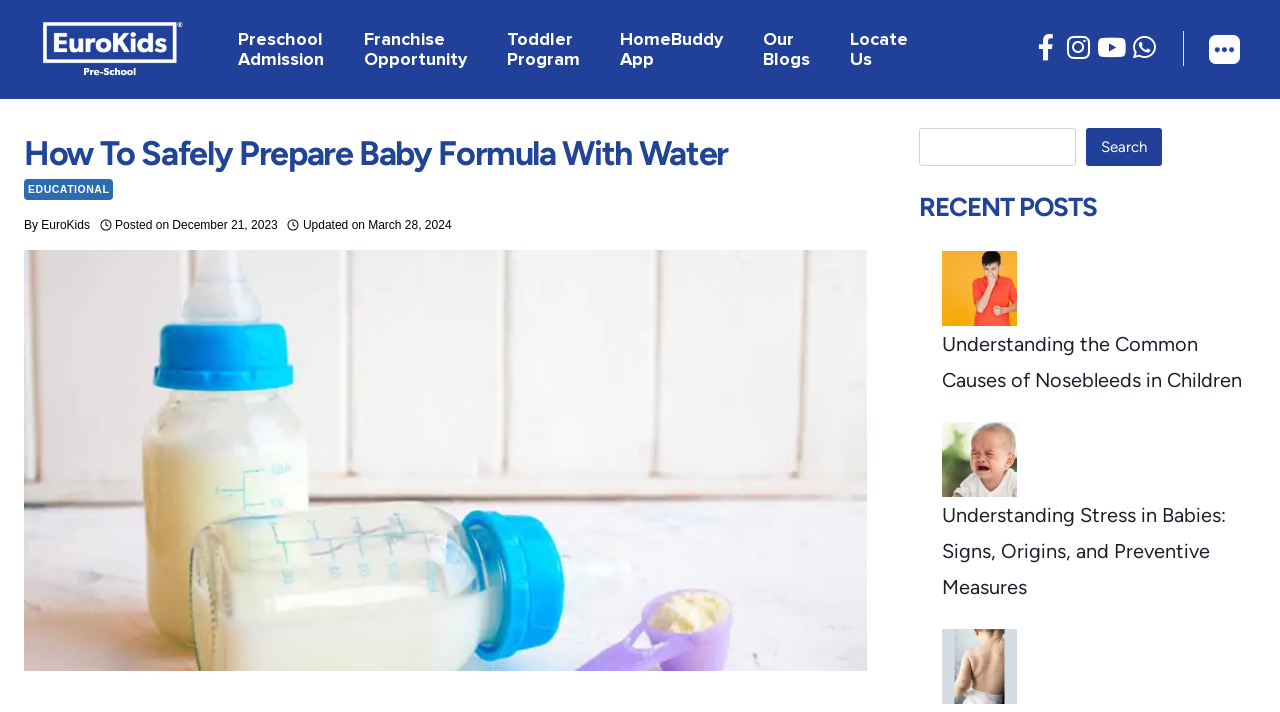How many recent posts are displayed on the webpage?
Carefully examine the image and provide a detailed answer to the question.

I counted the number of images and links under the 'RECENT POSTS' heading. There are three images and three corresponding links, which suggests that there are three recent posts displayed on the webpage.